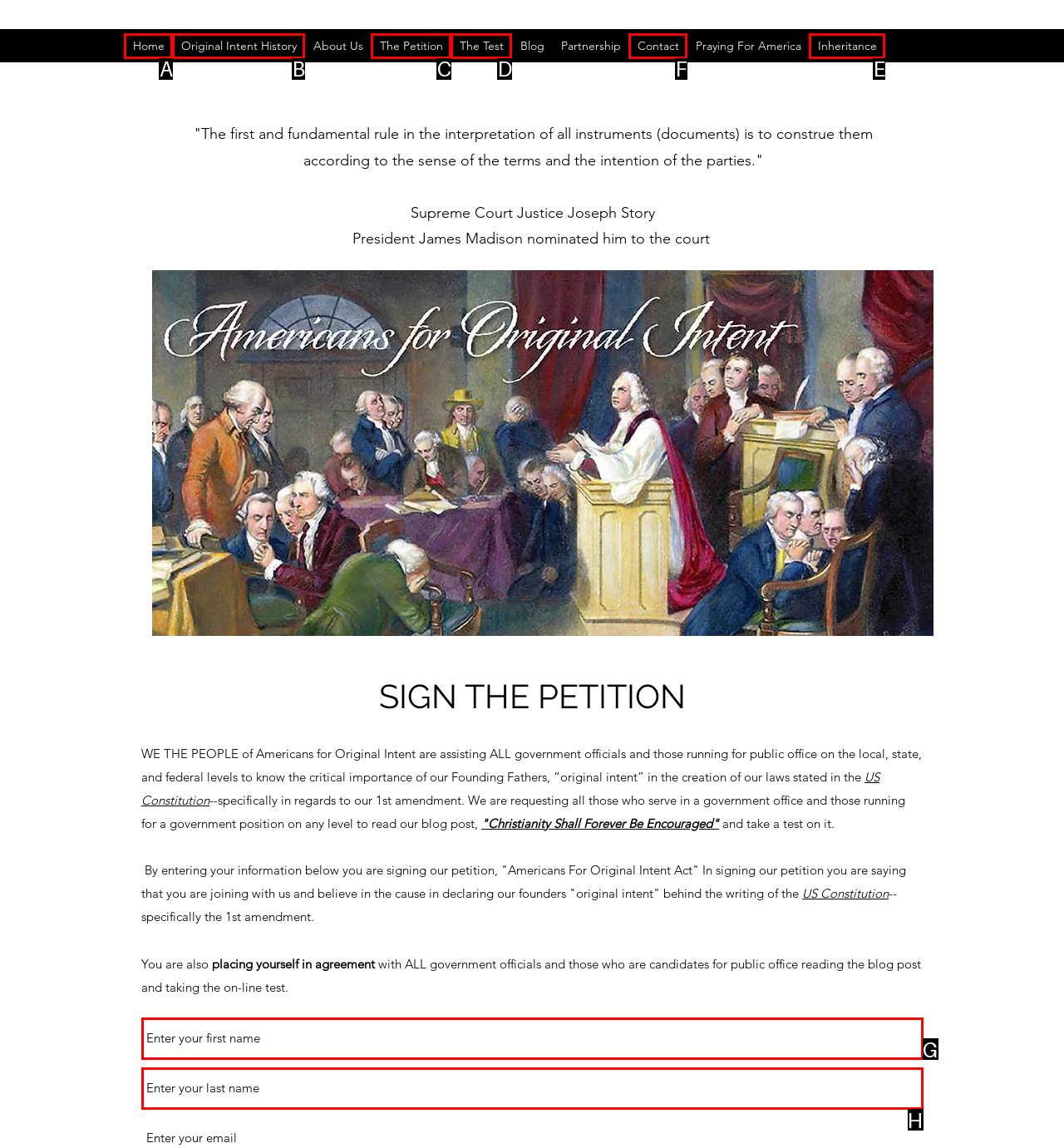Pick the HTML element that should be clicked to execute the task: Click the Contact link
Respond with the letter corresponding to the correct choice.

F